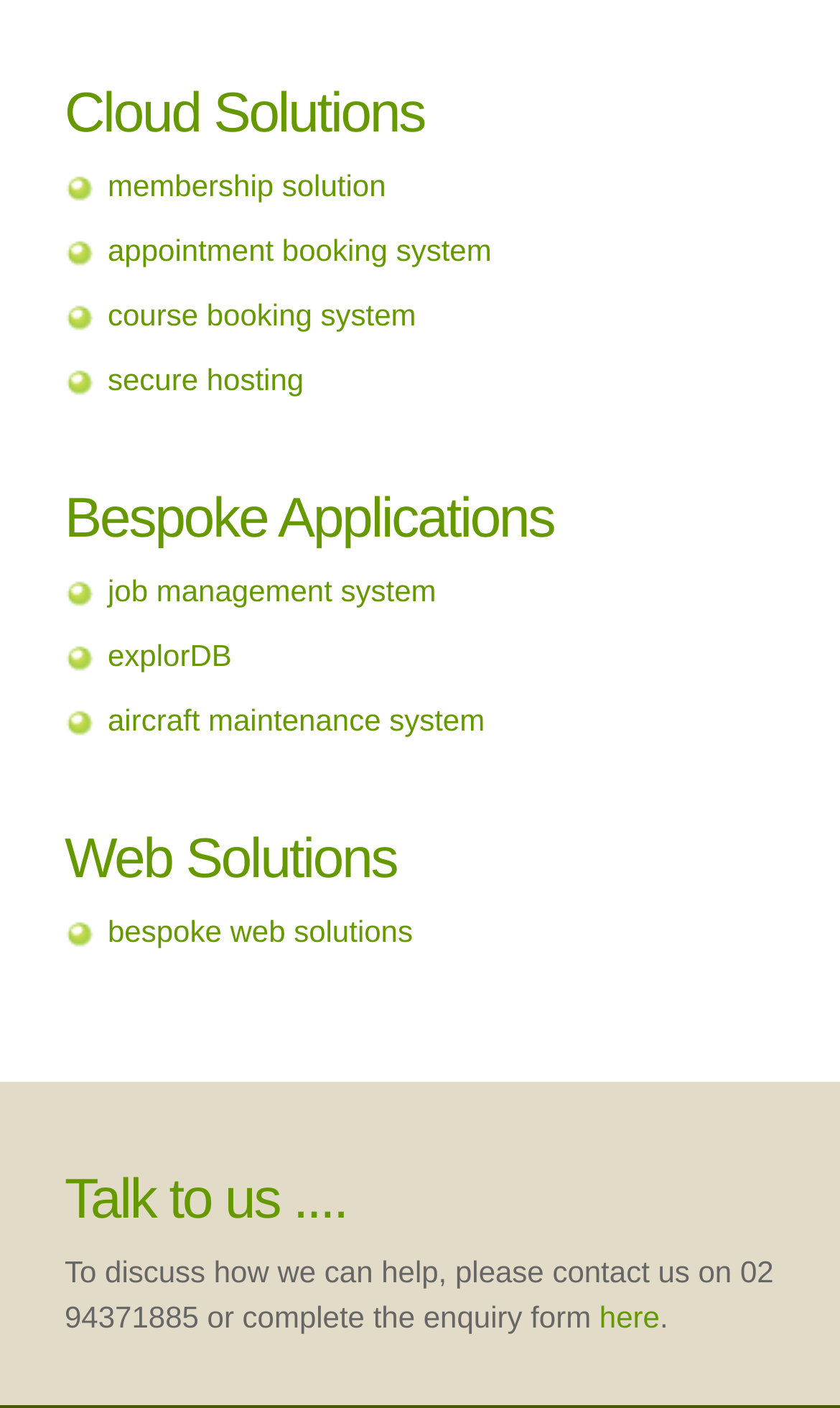Determine the bounding box coordinates of the clickable element to complete this instruction: "explore course booking system". Provide the coordinates in the format of four float numbers between 0 and 1, [left, top, right, bottom].

[0.128, 0.211, 0.495, 0.235]